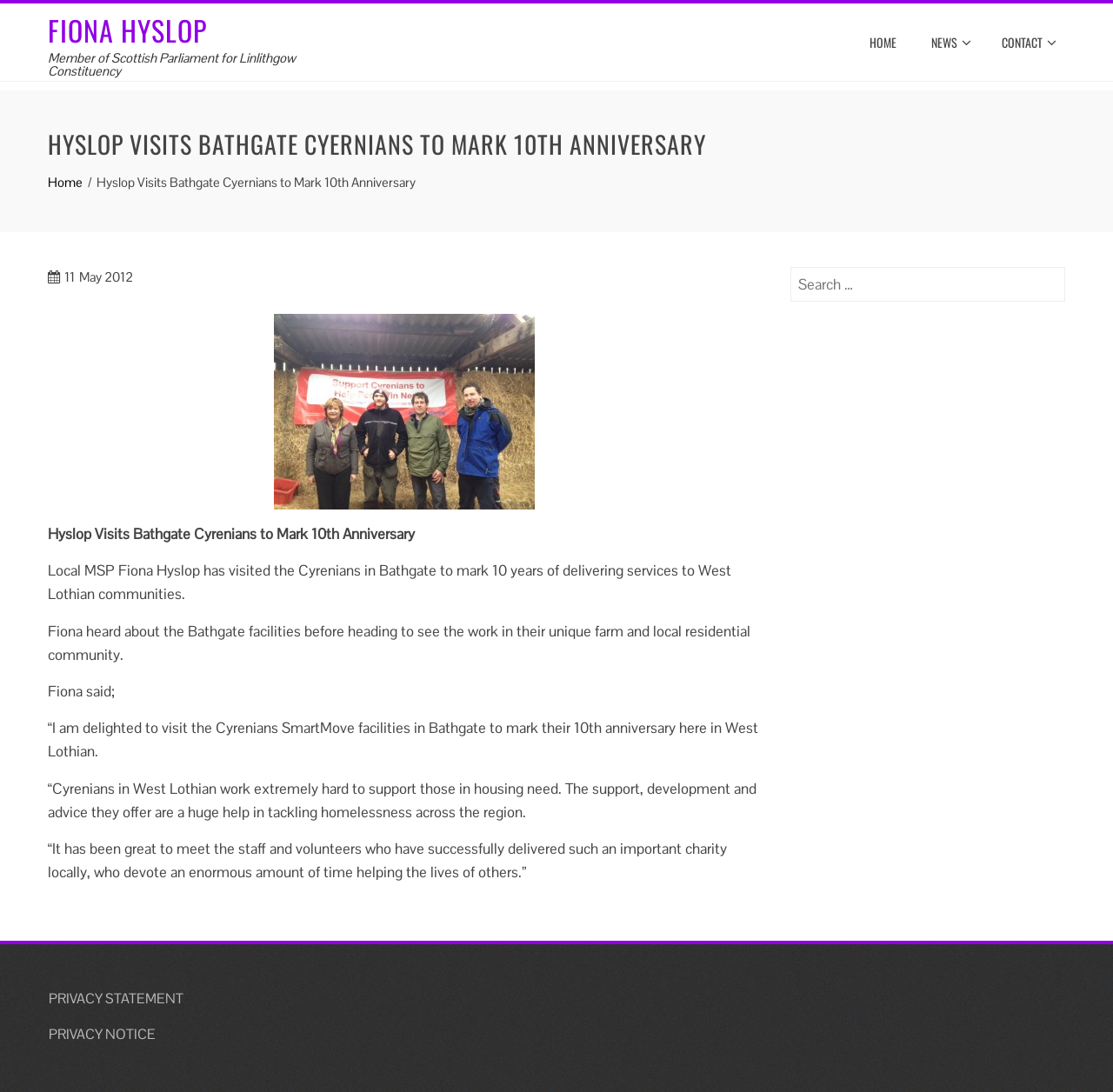Please locate the UI element described by "PRIVACY STATEMENT" and provide its bounding box coordinates.

[0.044, 0.906, 0.165, 0.923]